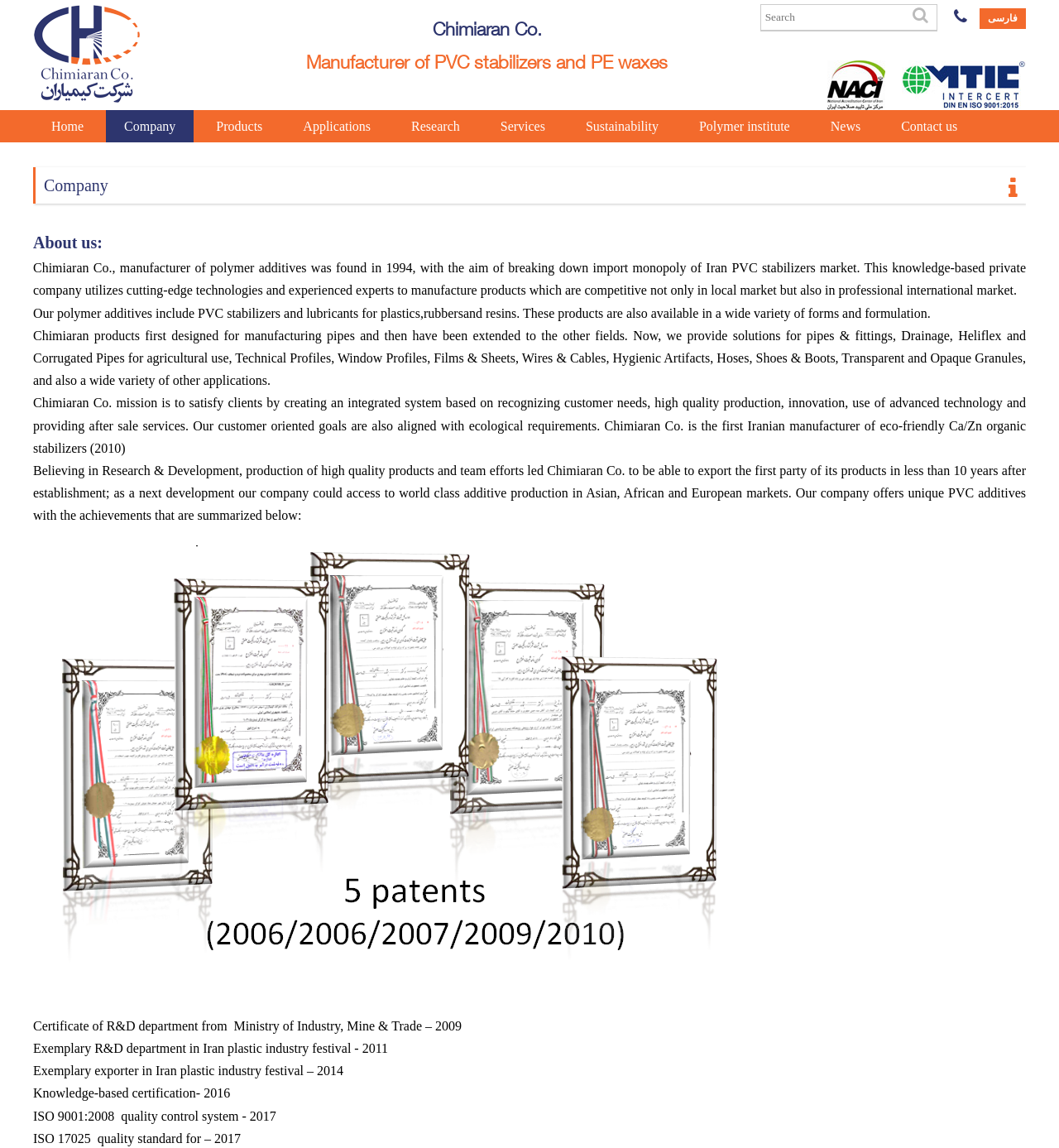Find the bounding box coordinates for the area that should be clicked to accomplish the instruction: "Search for something".

[0.718, 0.004, 0.859, 0.026]